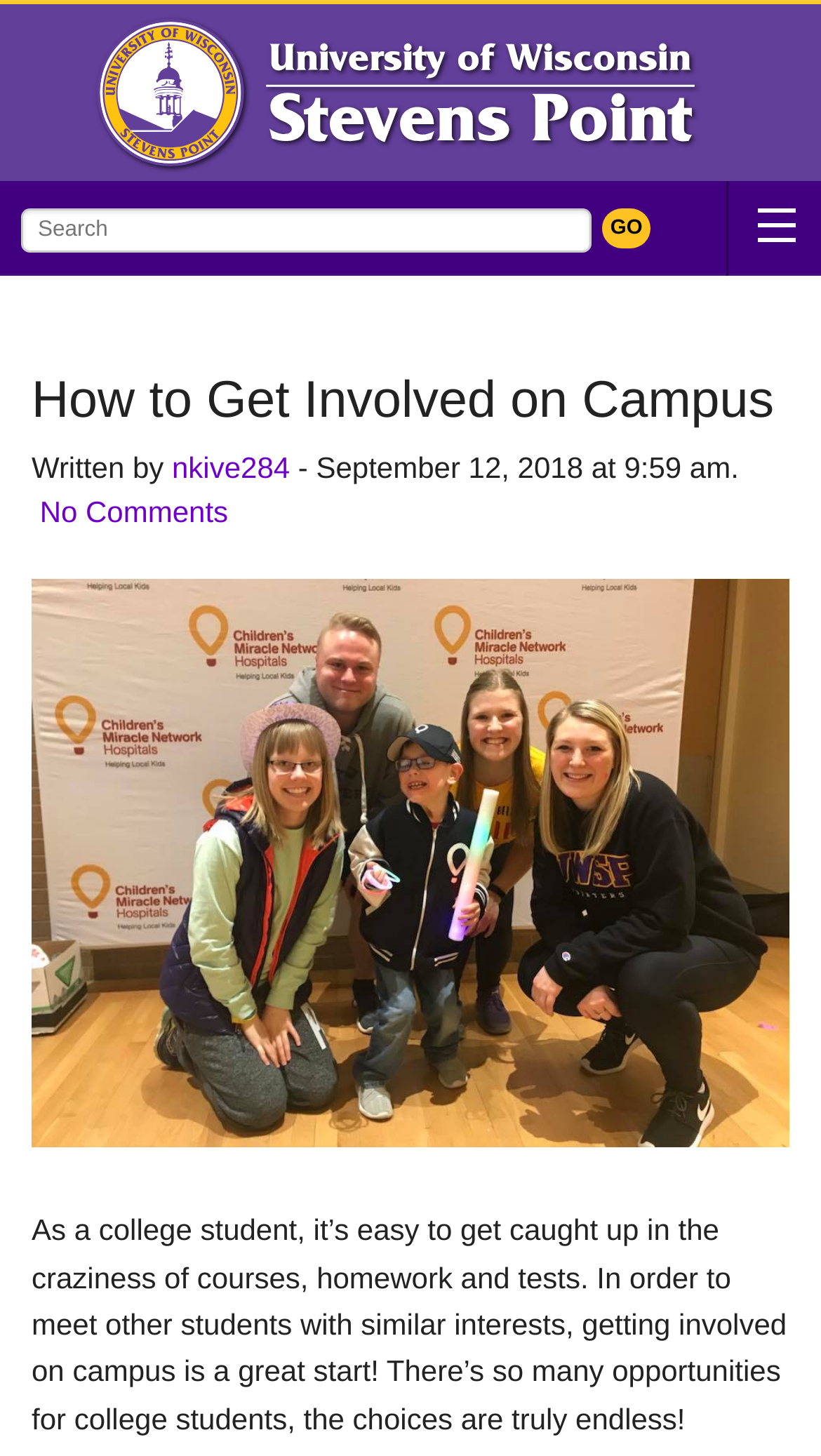Given the webpage screenshot, identify the bounding box of the UI element that matches this description: "name="s" placeholder="Search"".

[0.026, 0.143, 0.72, 0.173]